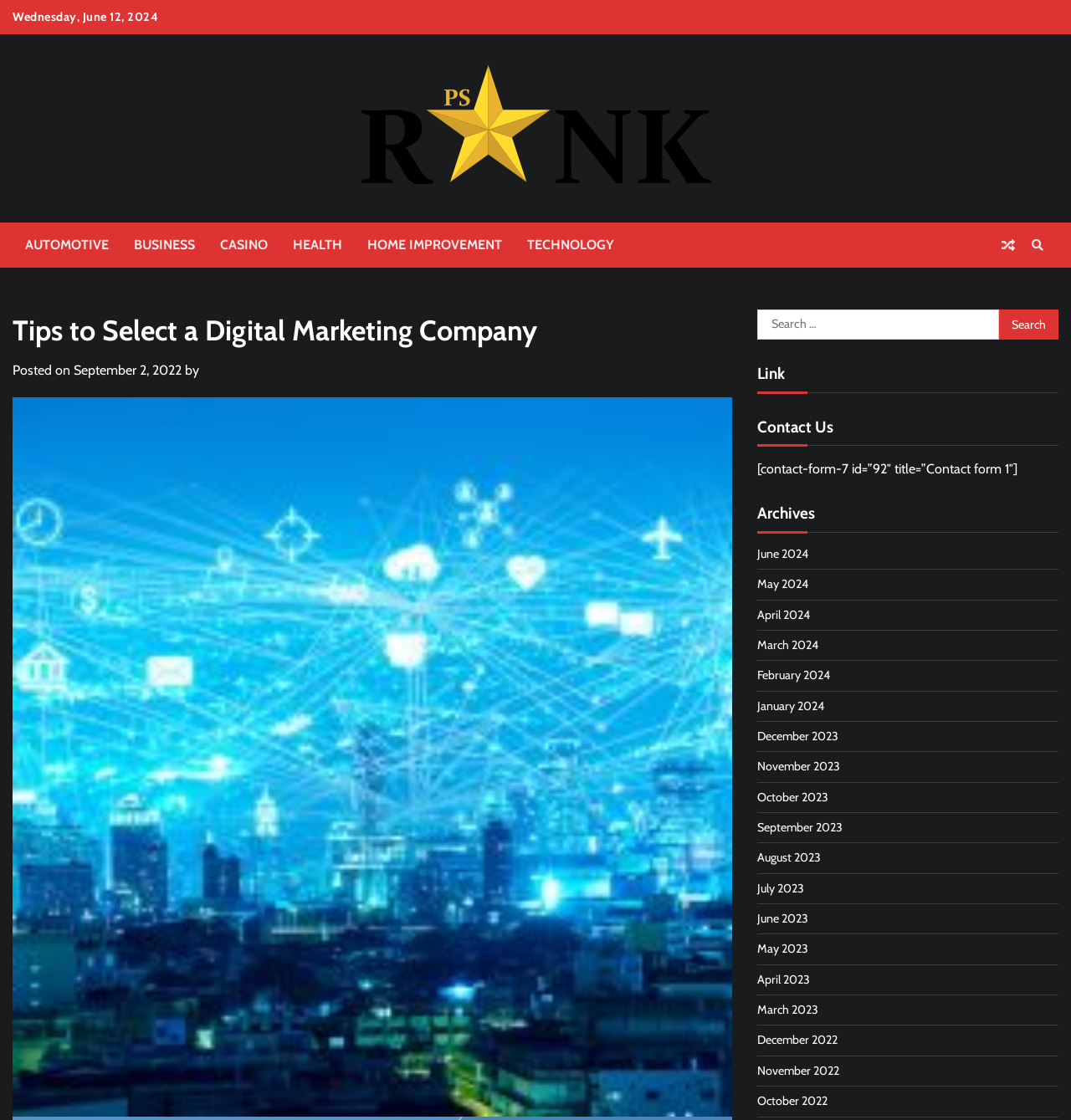Locate the bounding box coordinates of the element that should be clicked to execute the following instruction: "Click on Previous Page".

None